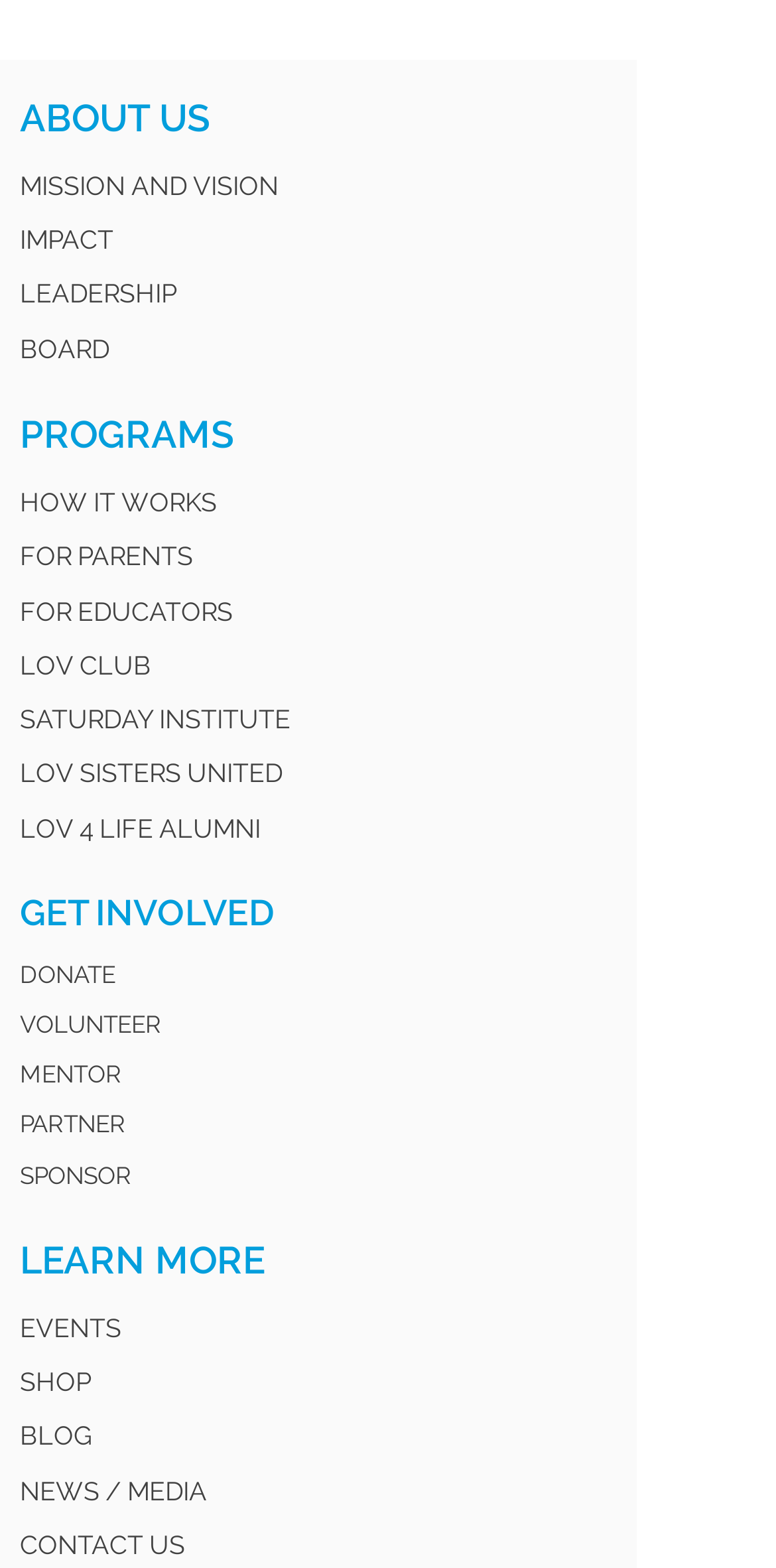Pinpoint the bounding box coordinates for the area that should be clicked to perform the following instruction: "check who we serve and help".

None